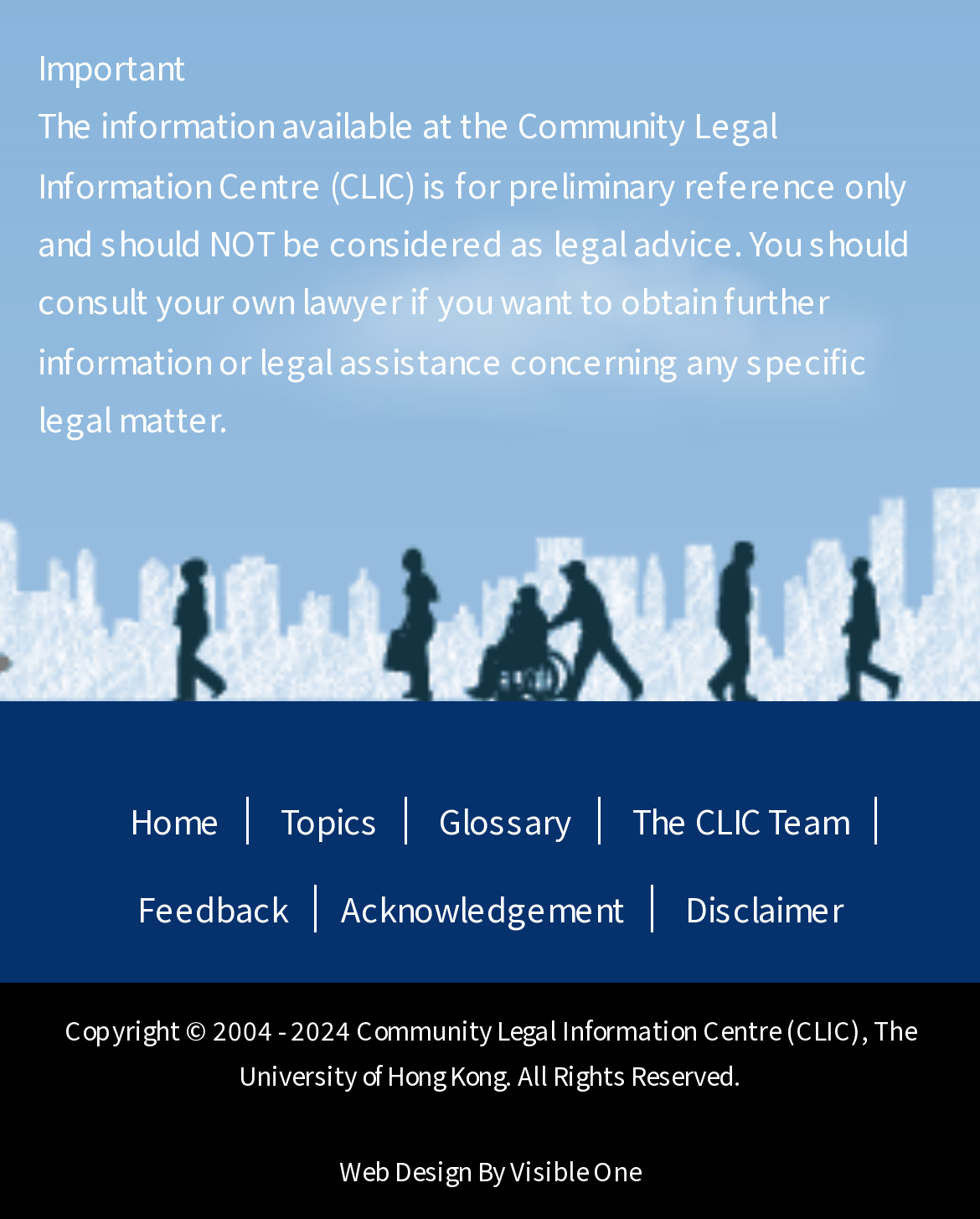Based on the element description, predict the bounding box coordinates (top-left x, top-left y, bottom-right x, bottom-right y) for the UI element in the screenshot: The CLIC Team

[0.619, 0.653, 0.894, 0.692]